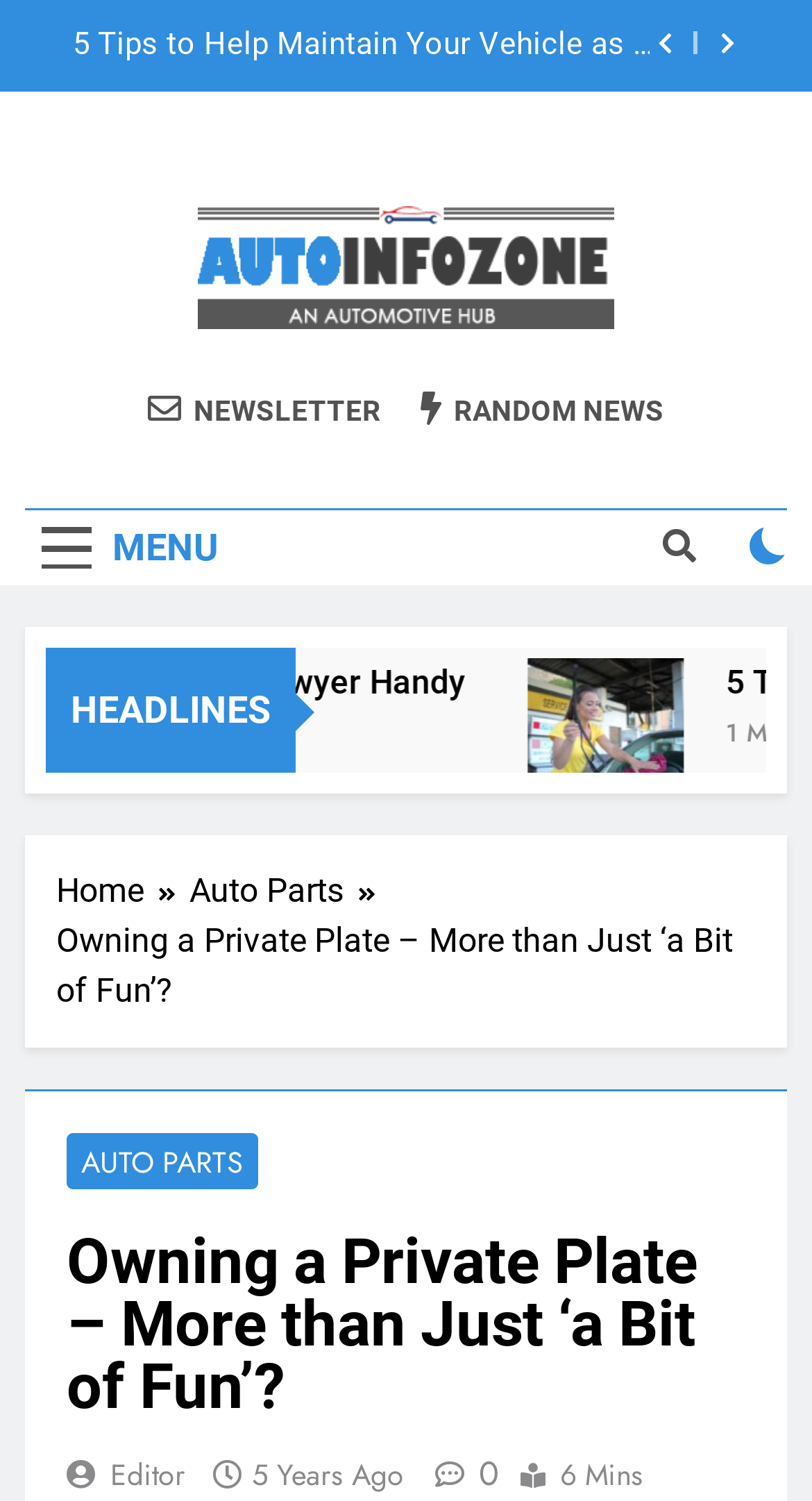Kindly respond to the following question with a single word or a brief phrase: 
Is the newsletter subscription checkbox checked?

No